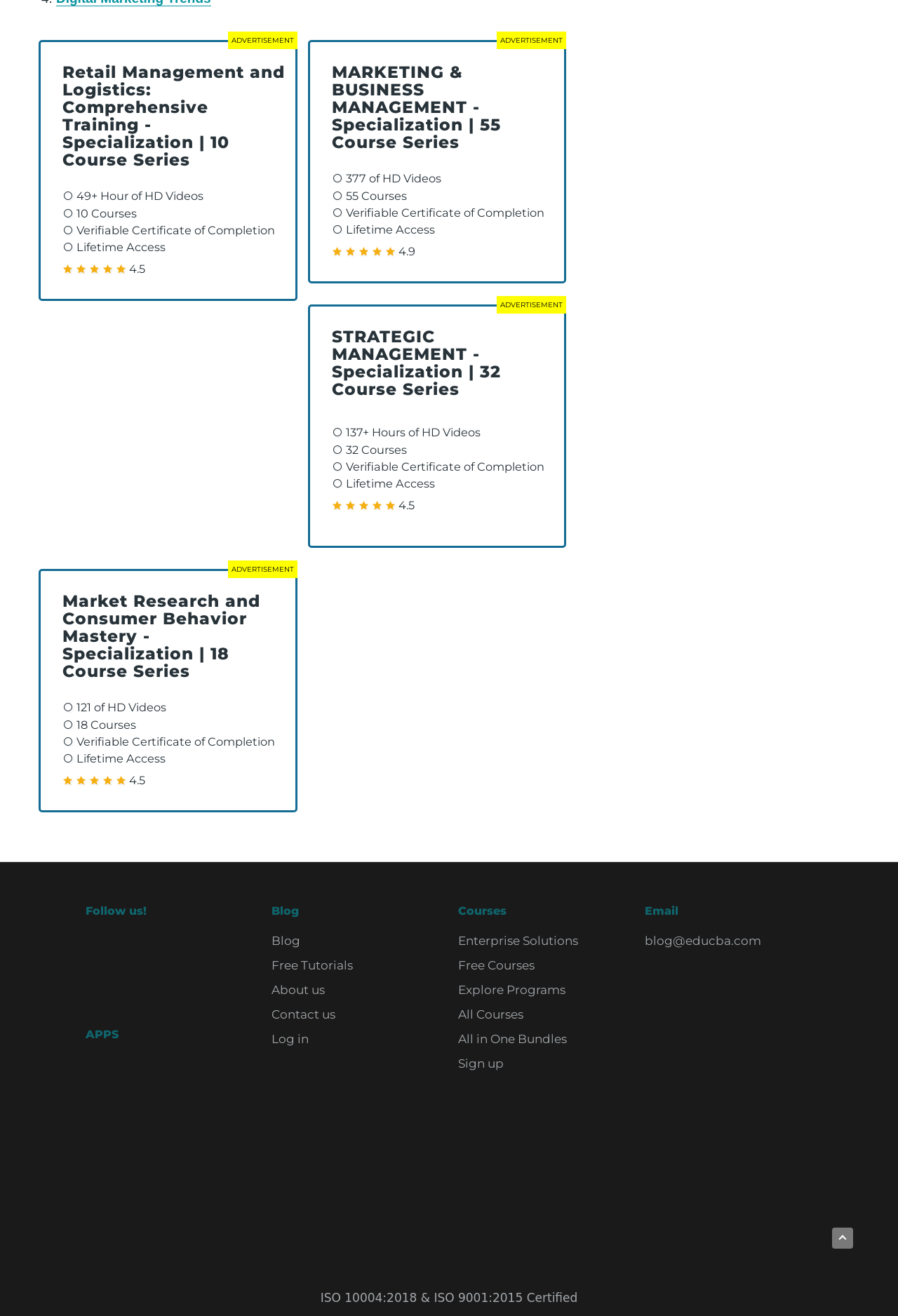Find and specify the bounding box coordinates that correspond to the clickable region for the instruction: "Follow EDUCBA on Facebook".

[0.095, 0.71, 0.132, 0.732]